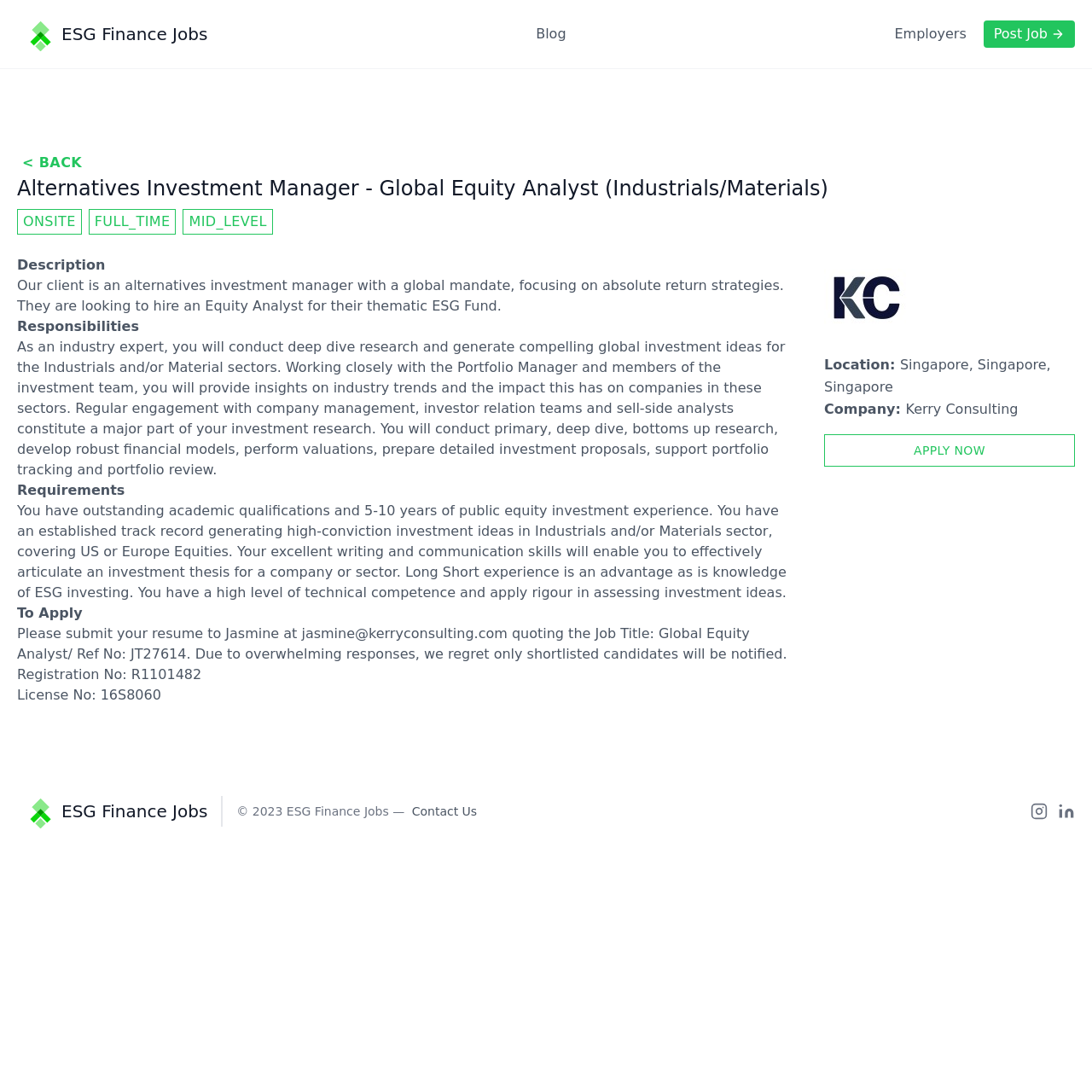Highlight the bounding box coordinates of the element that should be clicked to carry out the following instruction: "Go back". The coordinates must be given as four float numbers ranging from 0 to 1, i.e., [left, top, right, bottom].

[0.016, 0.138, 0.08, 0.16]